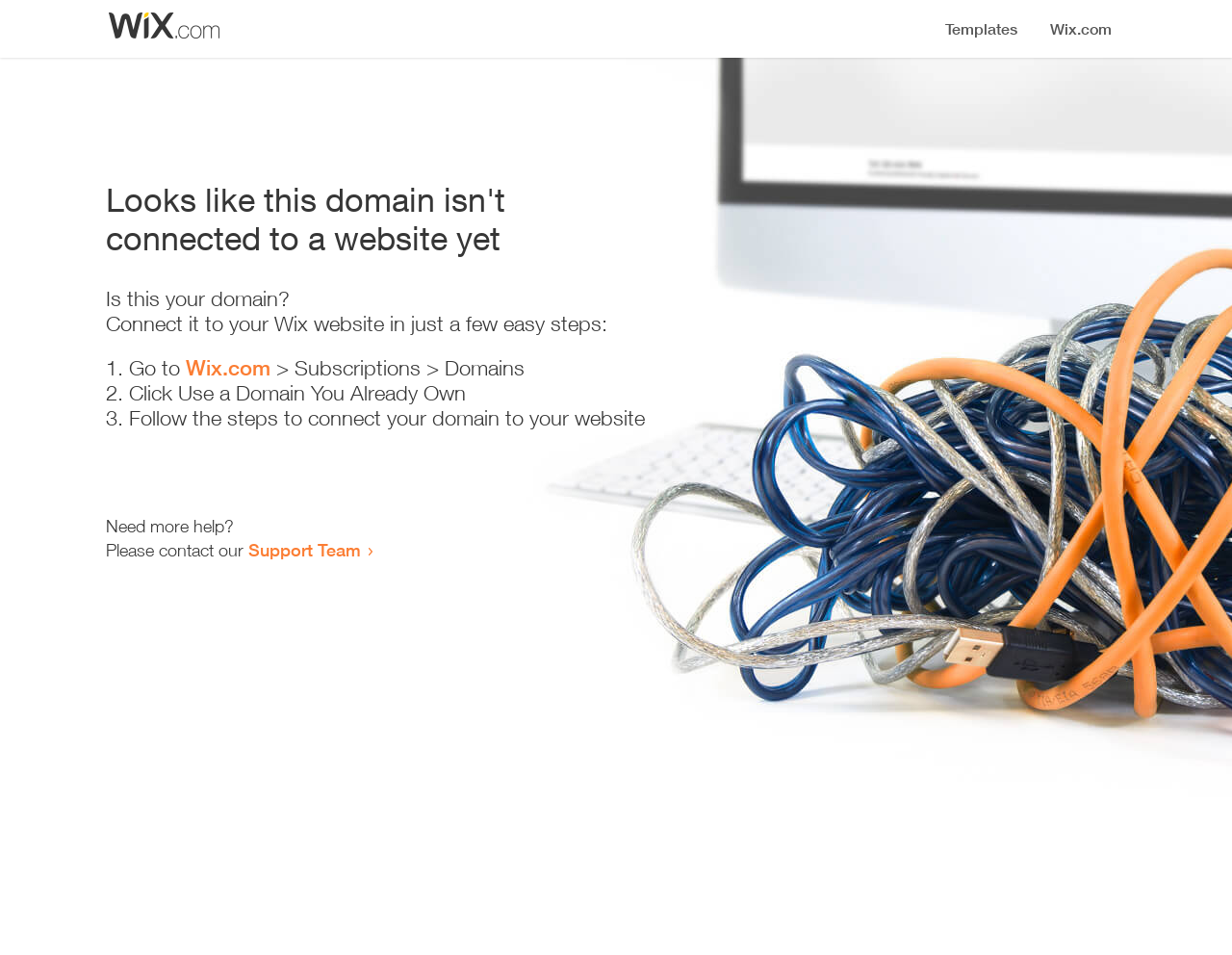What can the user do if they need more help?
Based on the image, give a one-word or short phrase answer.

Contact Support Team